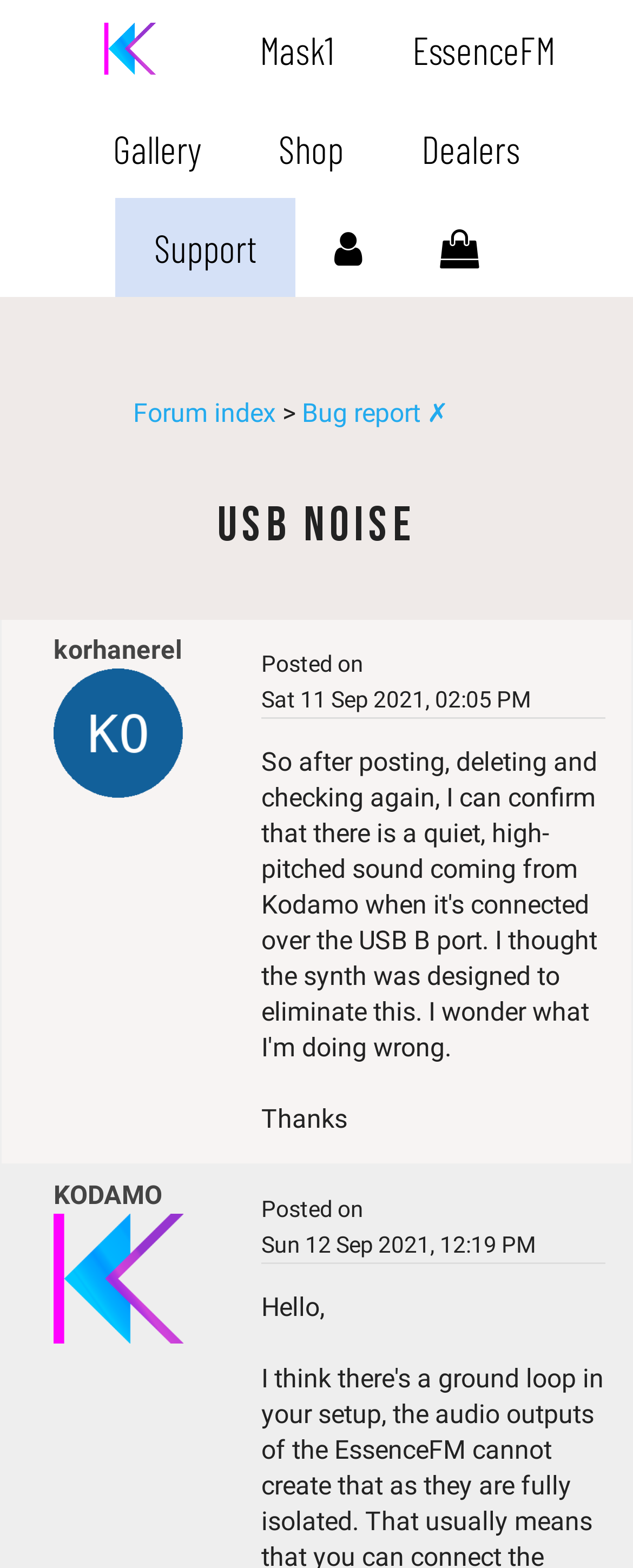What is the name of the user who posted the first topic? Examine the screenshot and reply using just one word or a brief phrase.

korhanerel